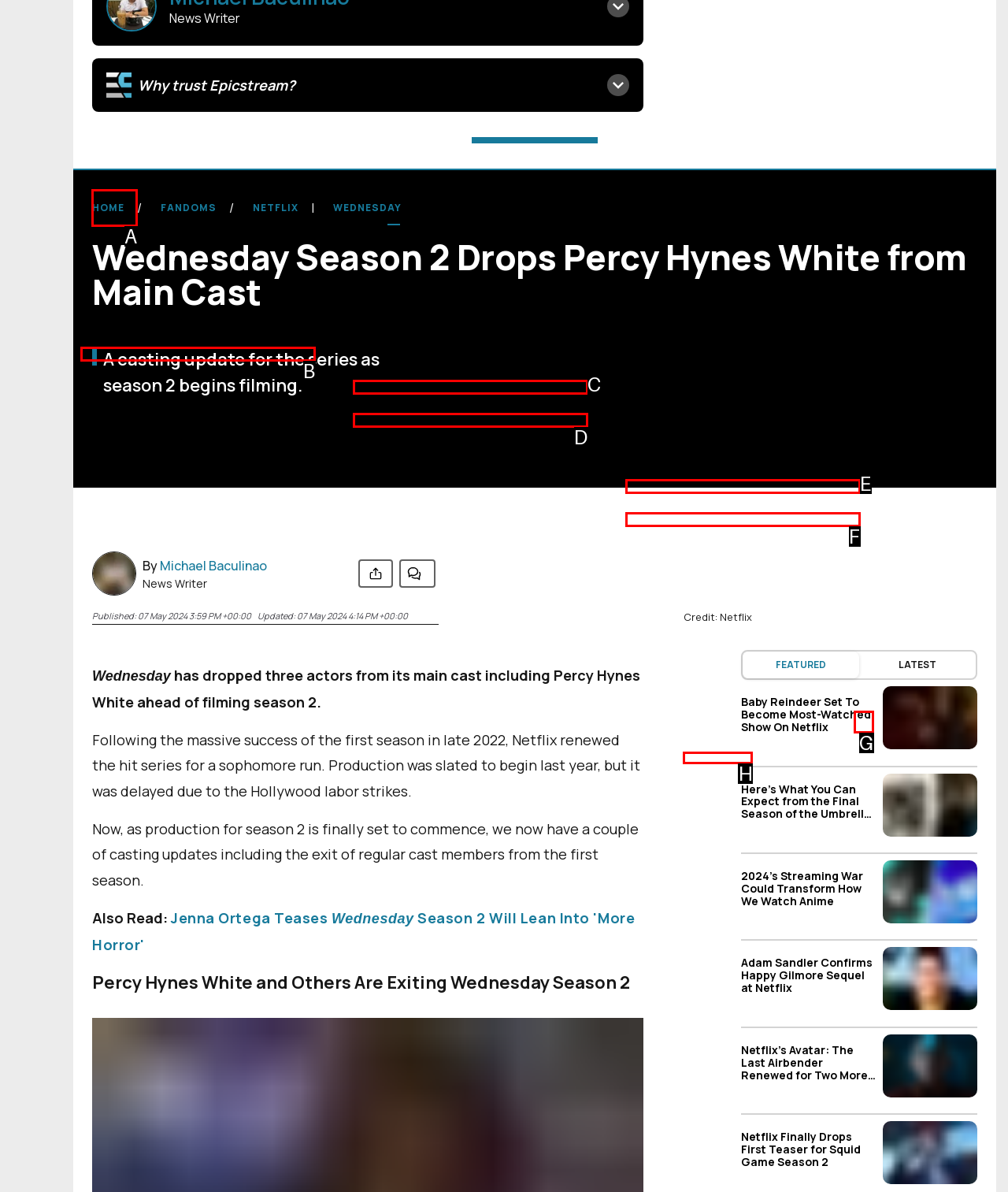Which option should you click on to fulfill this task: Visit the 'HOME' page? Answer with the letter of the correct choice.

A